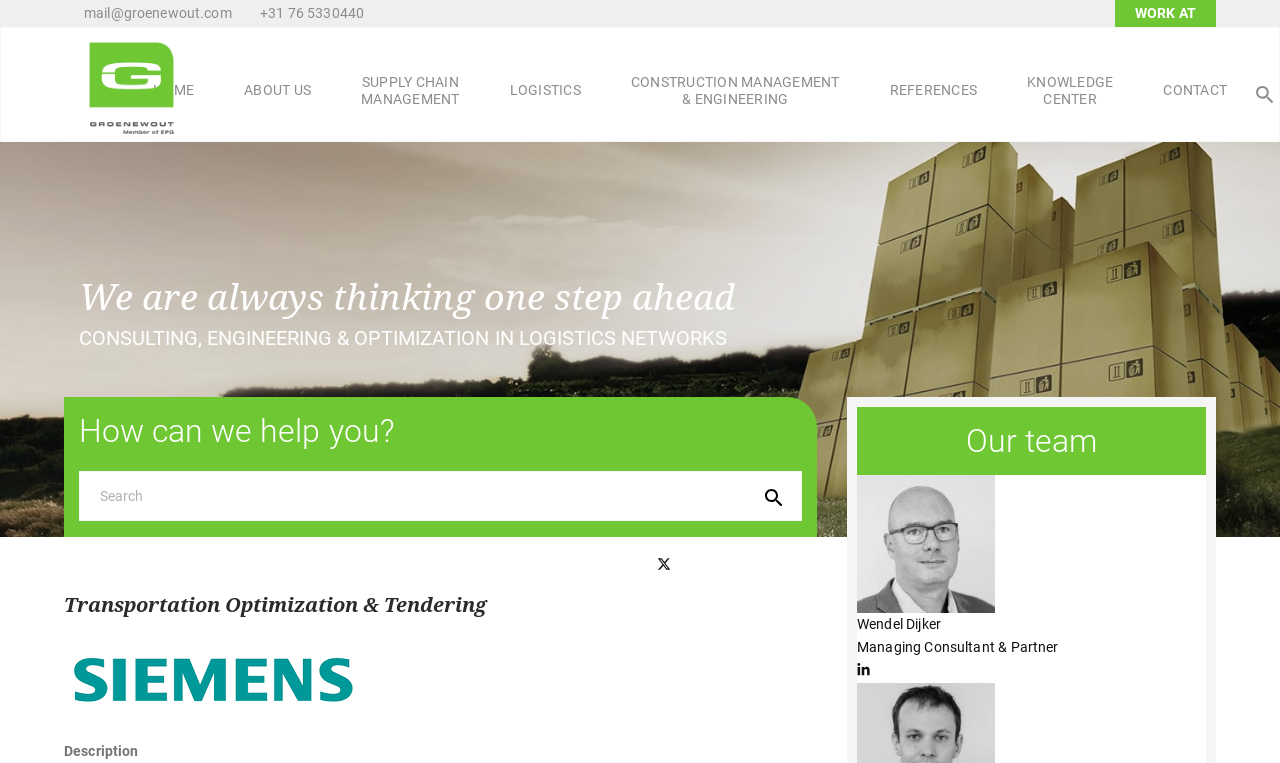Using the element description provided, determine the bounding box coordinates in the format (top-left x, top-left y, bottom-right x, bottom-right y). Ensure that all values are floating point numbers between 0 and 1. Element description: parent_node: Comment name="url" placeholder="Website"

None